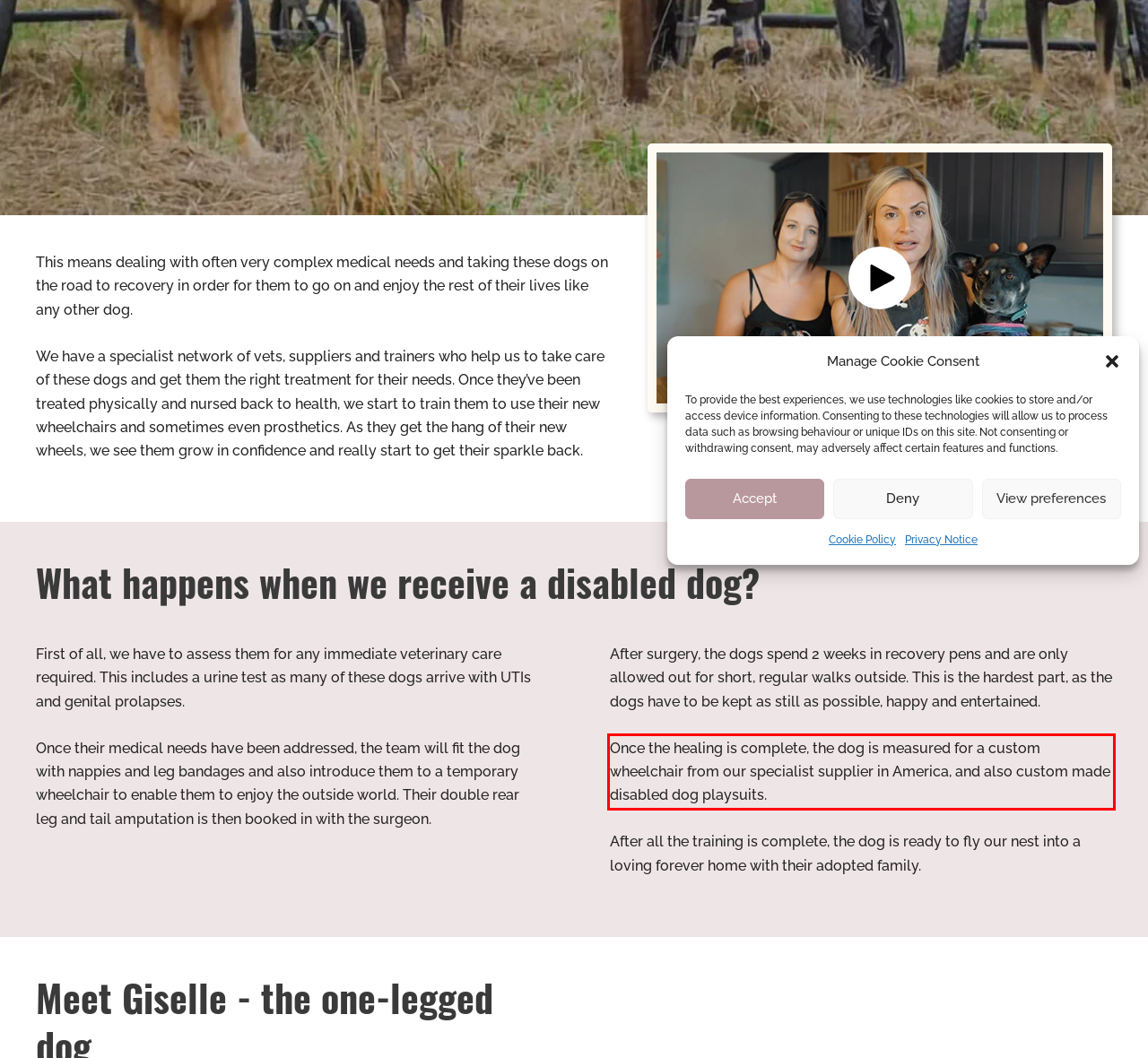Given a webpage screenshot with a red bounding box, perform OCR to read and deliver the text enclosed by the red bounding box.

Once the healing is complete, the dog is measured for a custom wheelchair from our specialist supplier in America, and also custom made disabled dog playsuits.